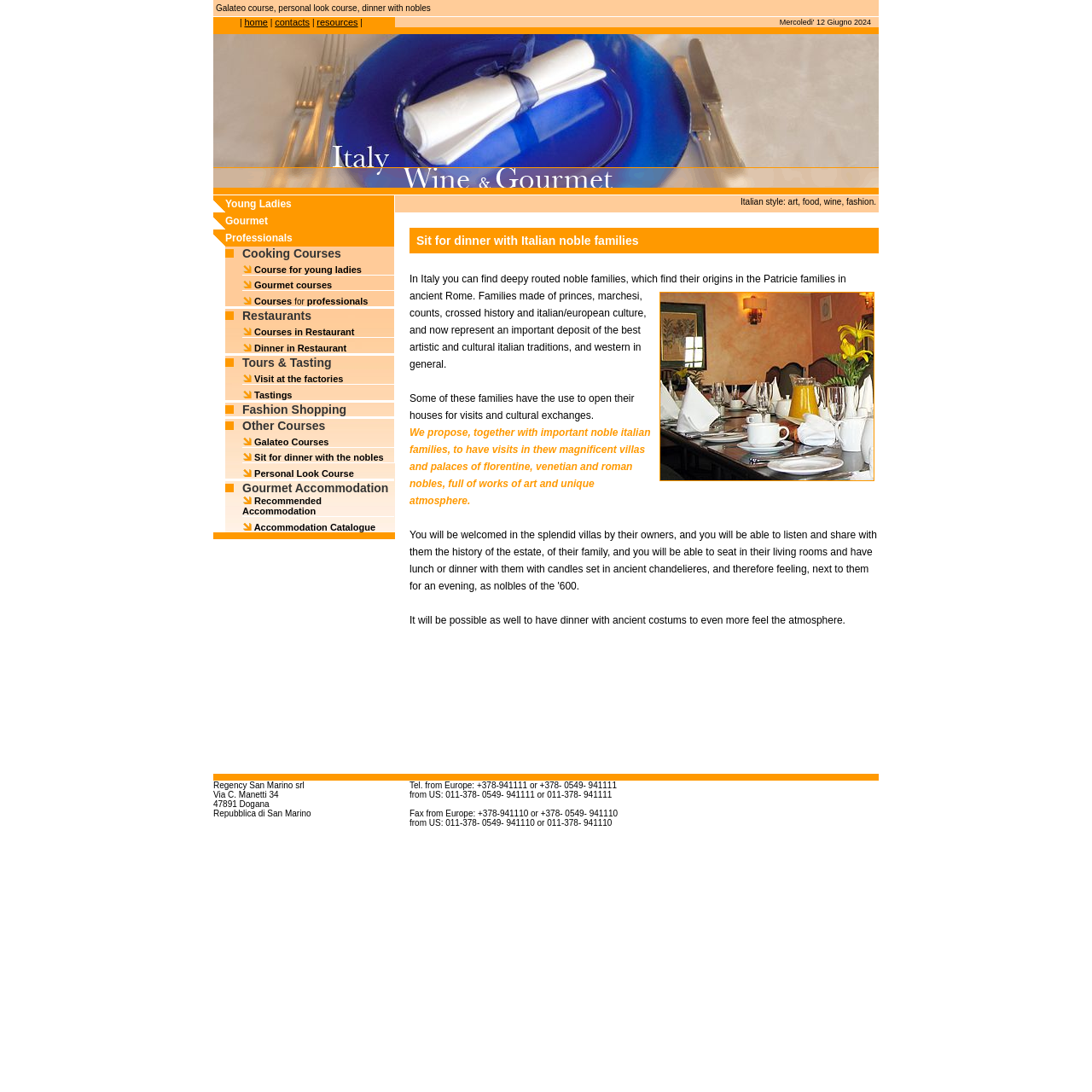What is the name of the website?
Your answer should be a single word or phrase derived from the screenshot.

Italy Wine and Gourmet